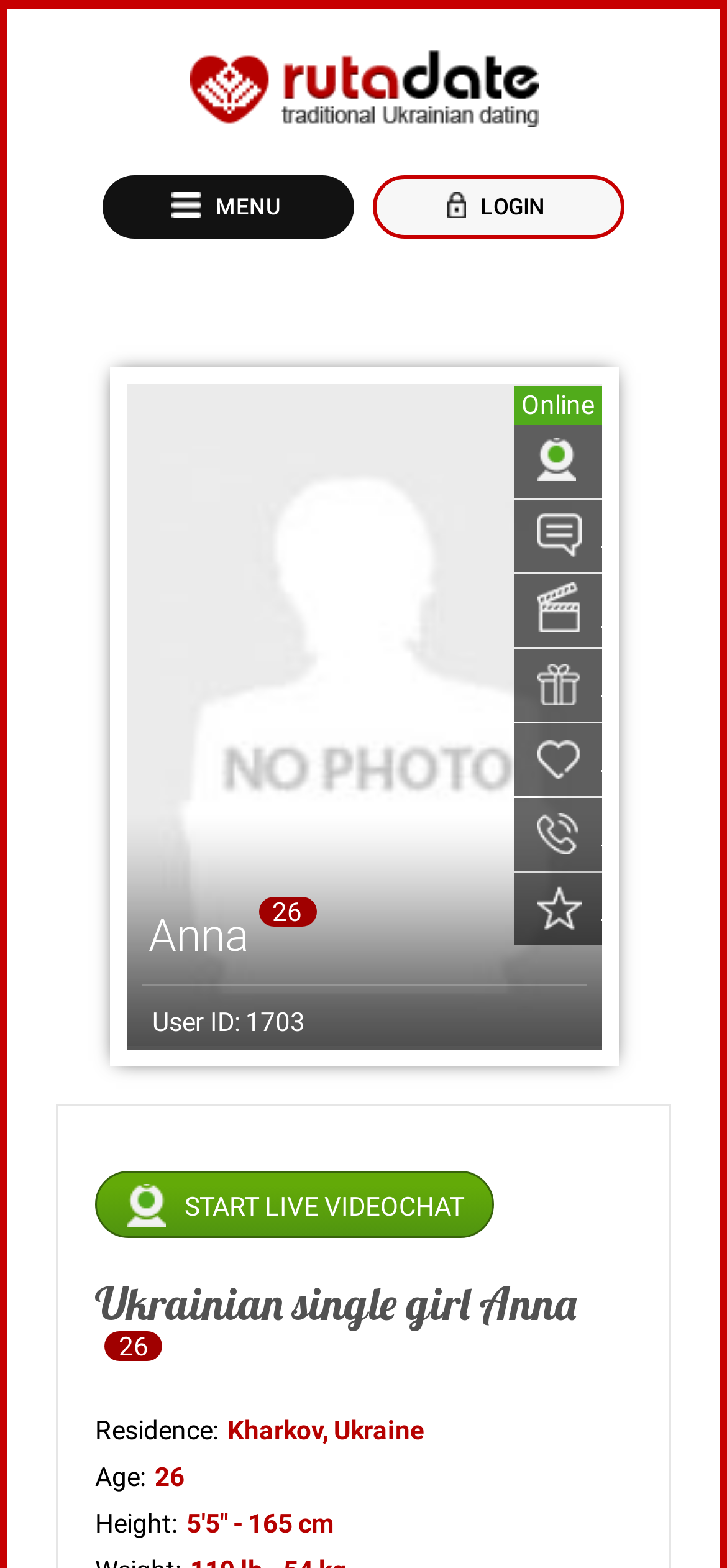Respond with a single word or phrase:
What is the purpose of the 'START LIVE VIDEOCHAT' button?

To start a live video chat